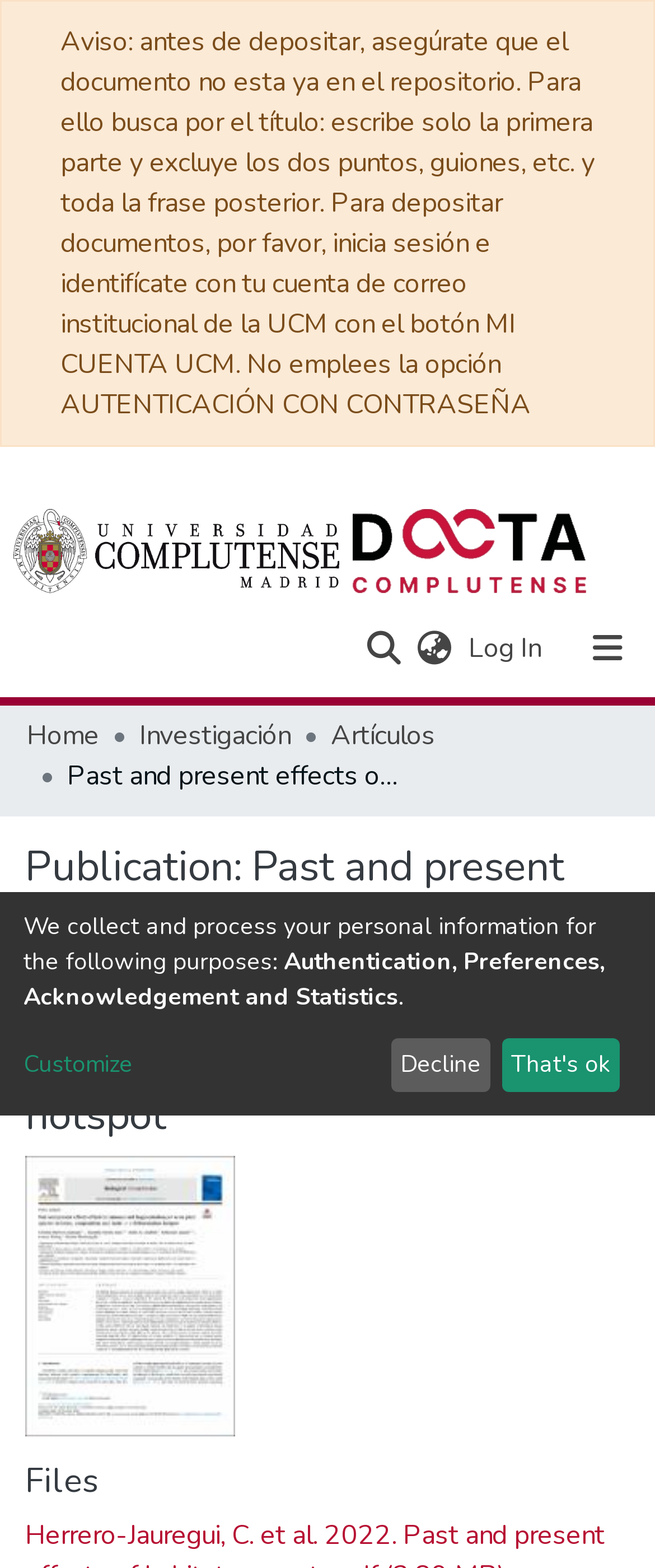Answer briefly with one word or phrase:
What is the language of the webpage?

Not specified